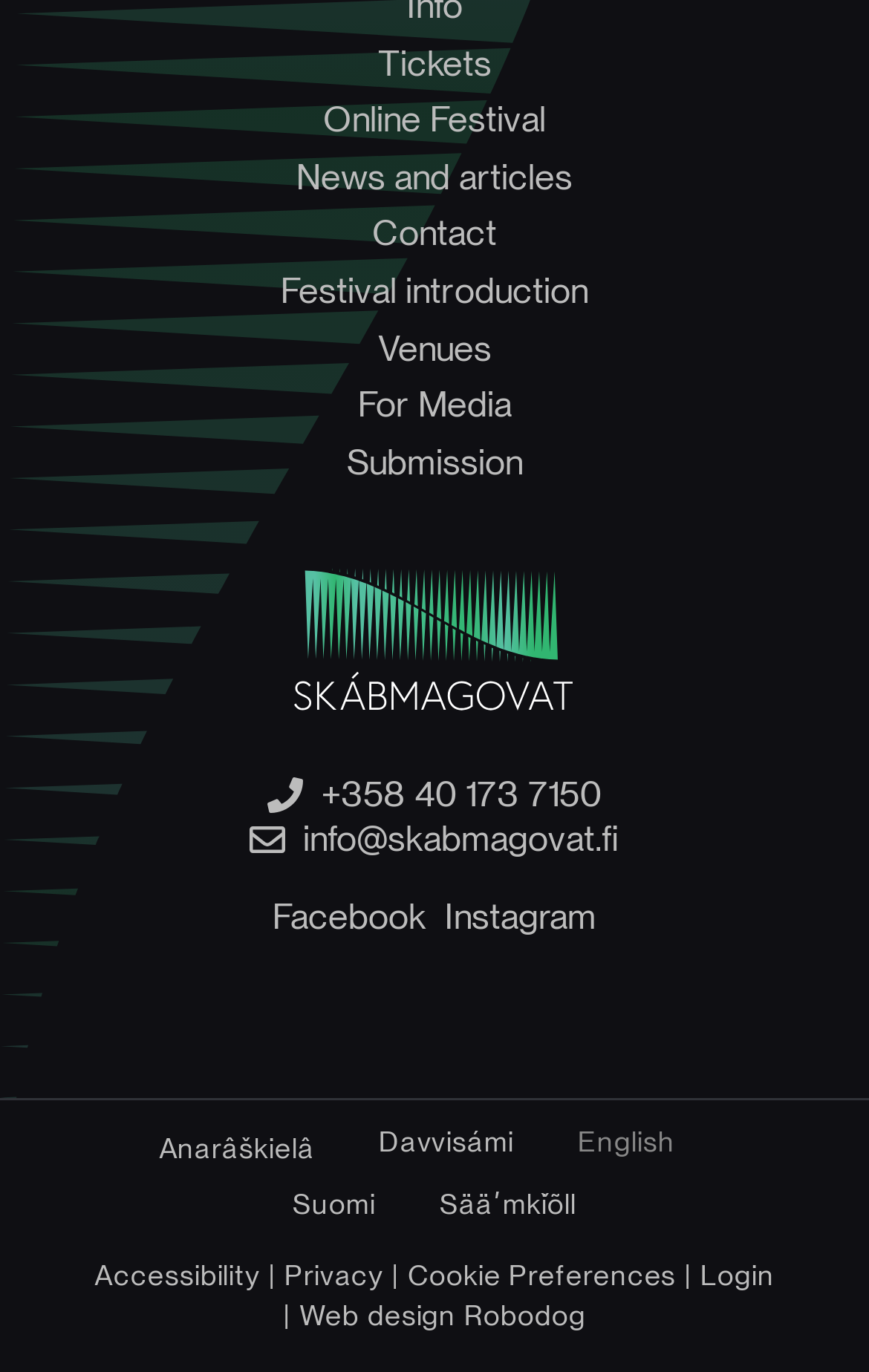Respond with a single word or phrase to the following question:
What is the web design company credited on the website?

Robodog